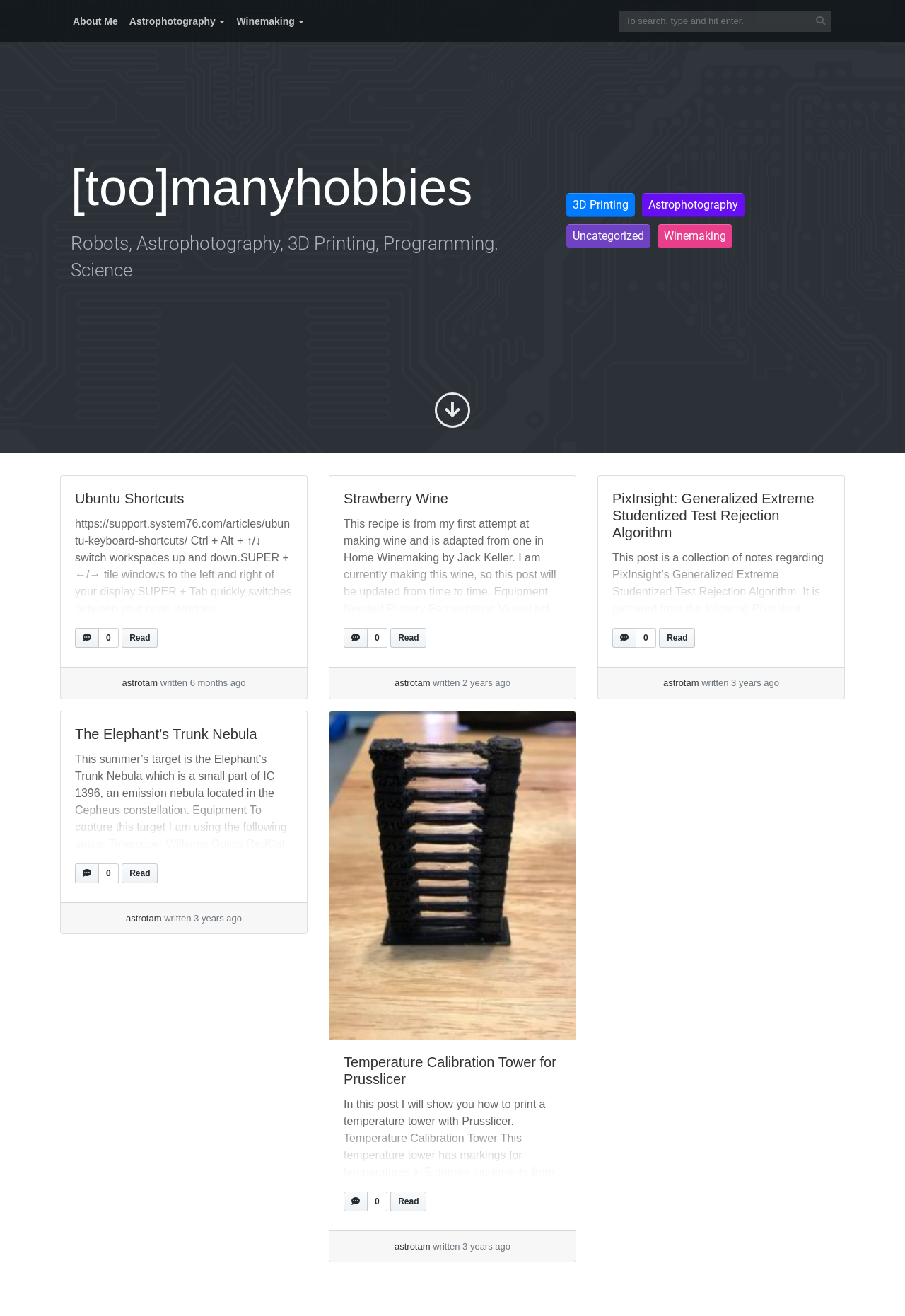For the following element description, predict the bounding box coordinates in the format (top-left x, top-left y, bottom-right x, bottom-right y). All values should be floating point numbers between 0 and 1. Description: HOME

None